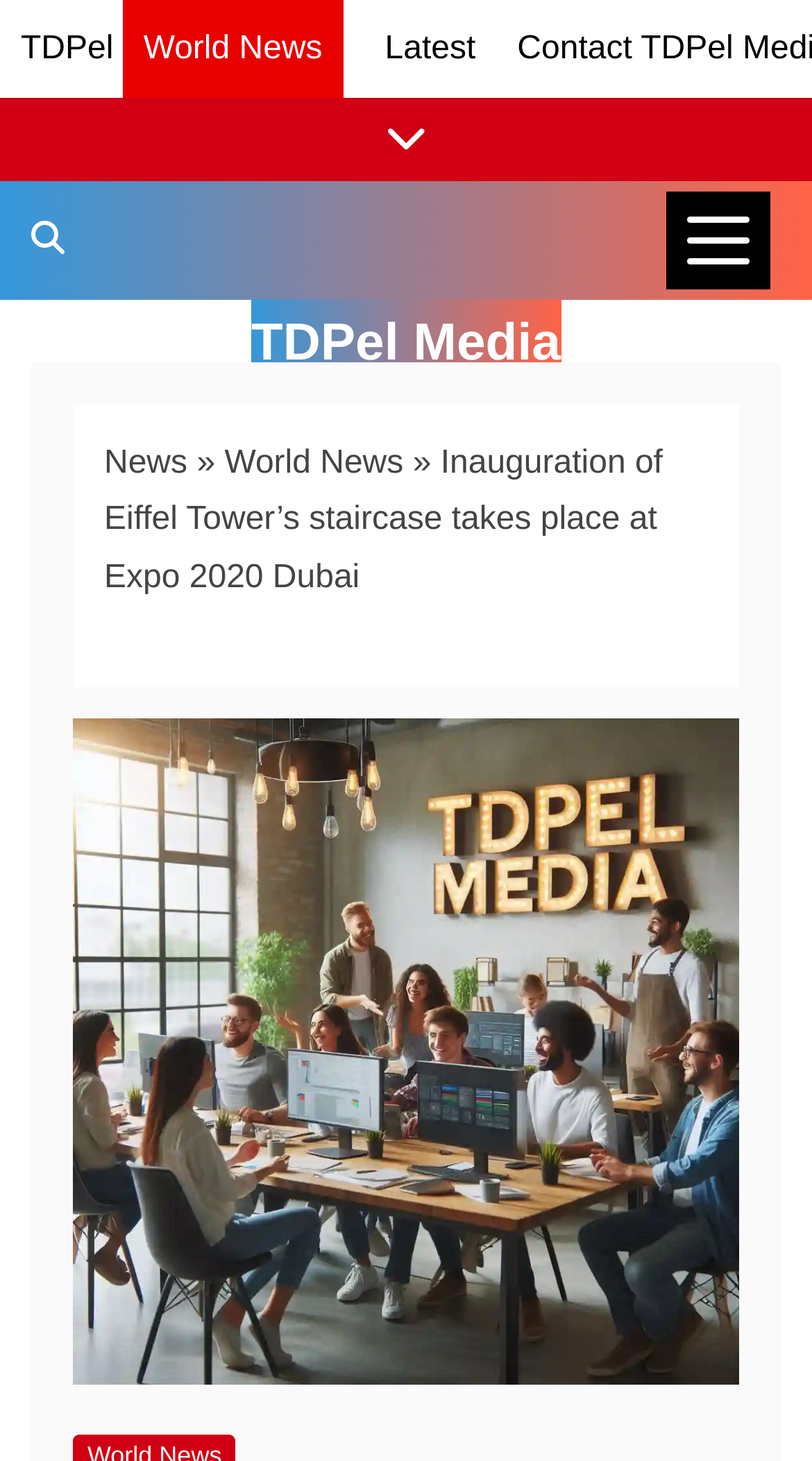Examine the screenshot and answer the question in as much detail as possible: What is the category of news in this article?

I determined the answer by looking at the breadcrumbs navigation section, where I found the link 'World News' which is a child element of the 'News' link, indicating that the article belongs to the World News category.